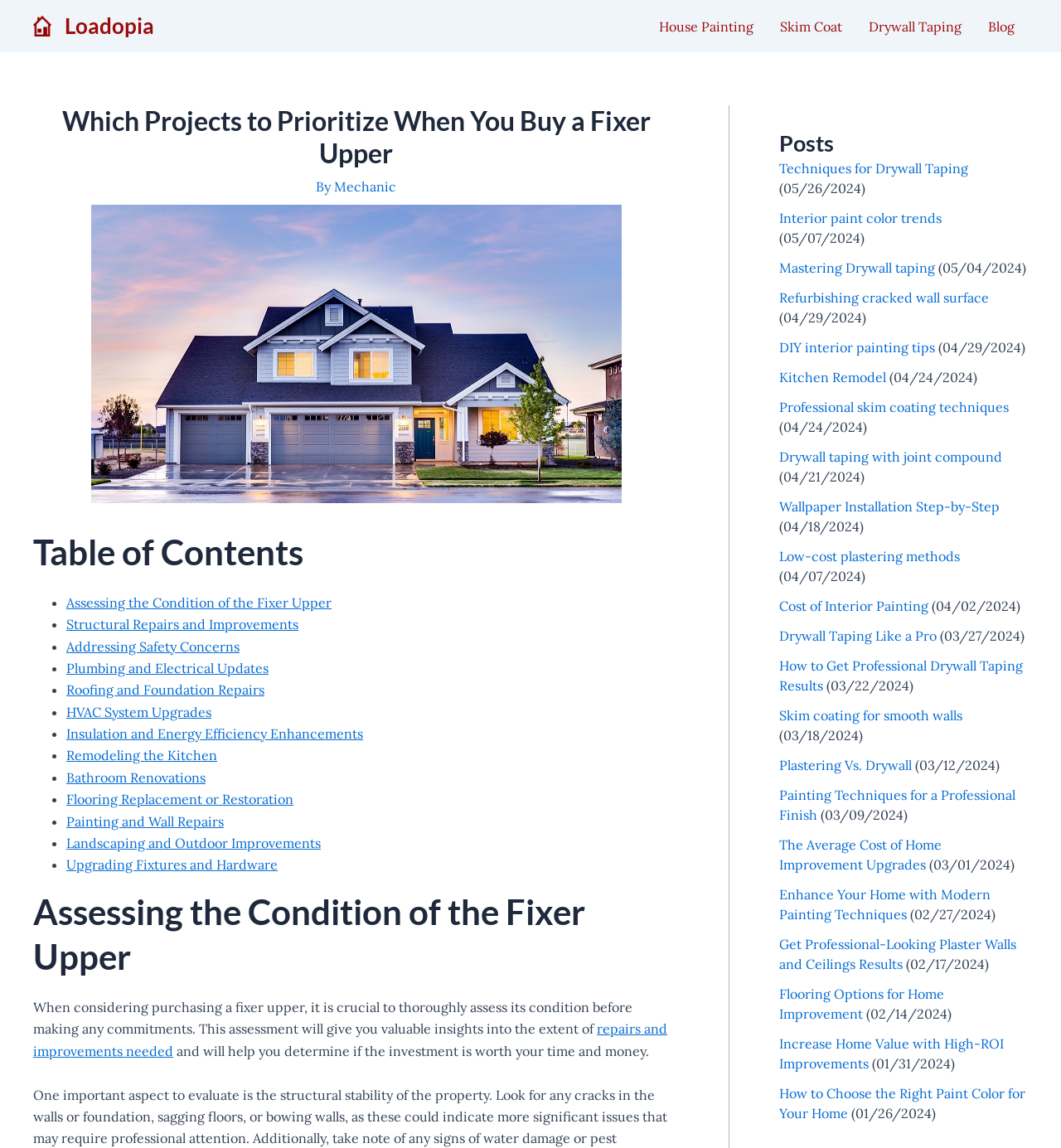Please analyze the image and give a detailed answer to the question:
What is the date of the first post?

The date of the first post is '05/26/2024' which is a static text located at the bottom of the webpage with a bounding box coordinate of [0.734, 0.156, 0.816, 0.171].